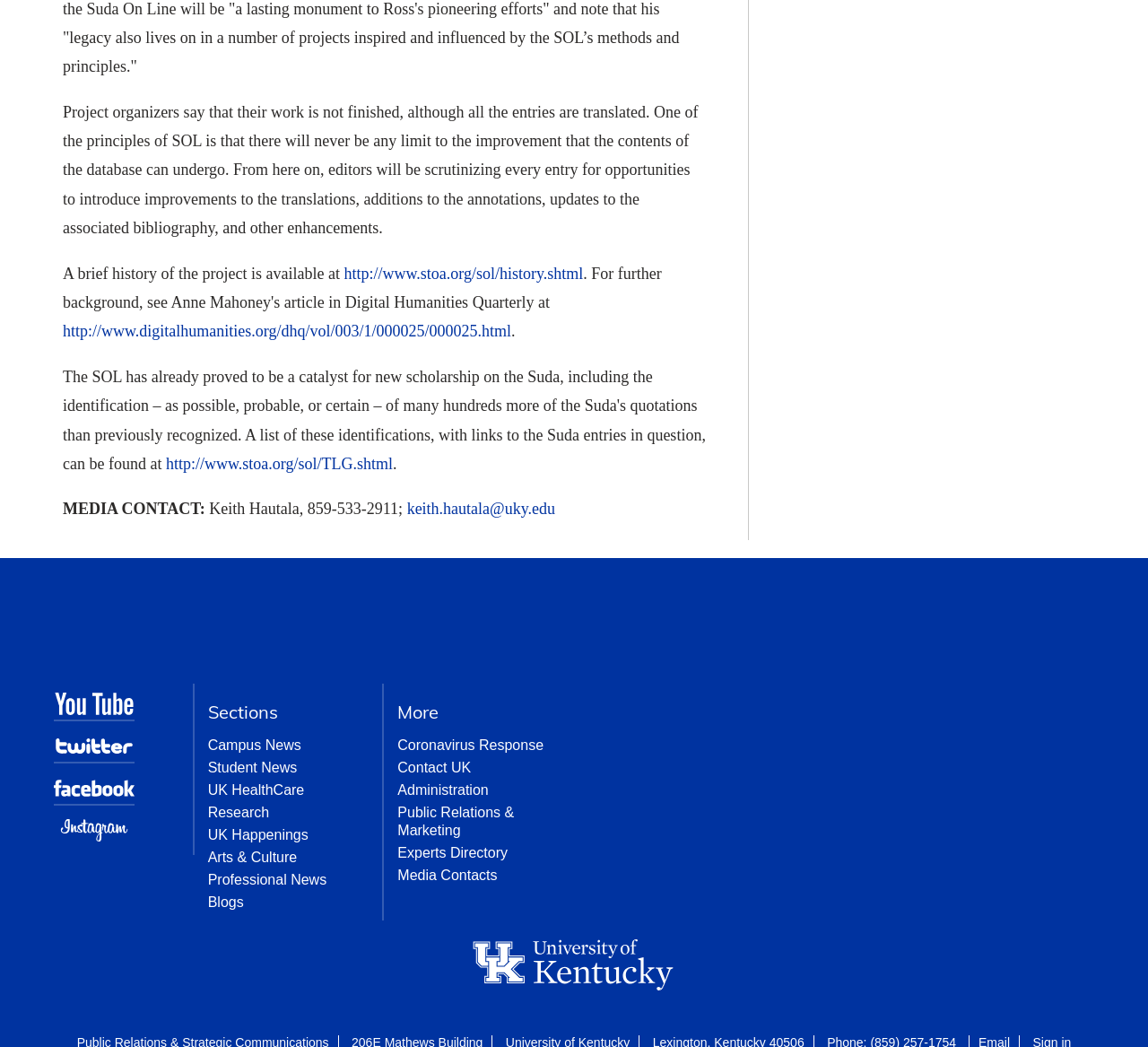Locate the bounding box coordinates of the clickable part needed for the task: "contact Keith Hautala".

[0.354, 0.478, 0.484, 0.495]